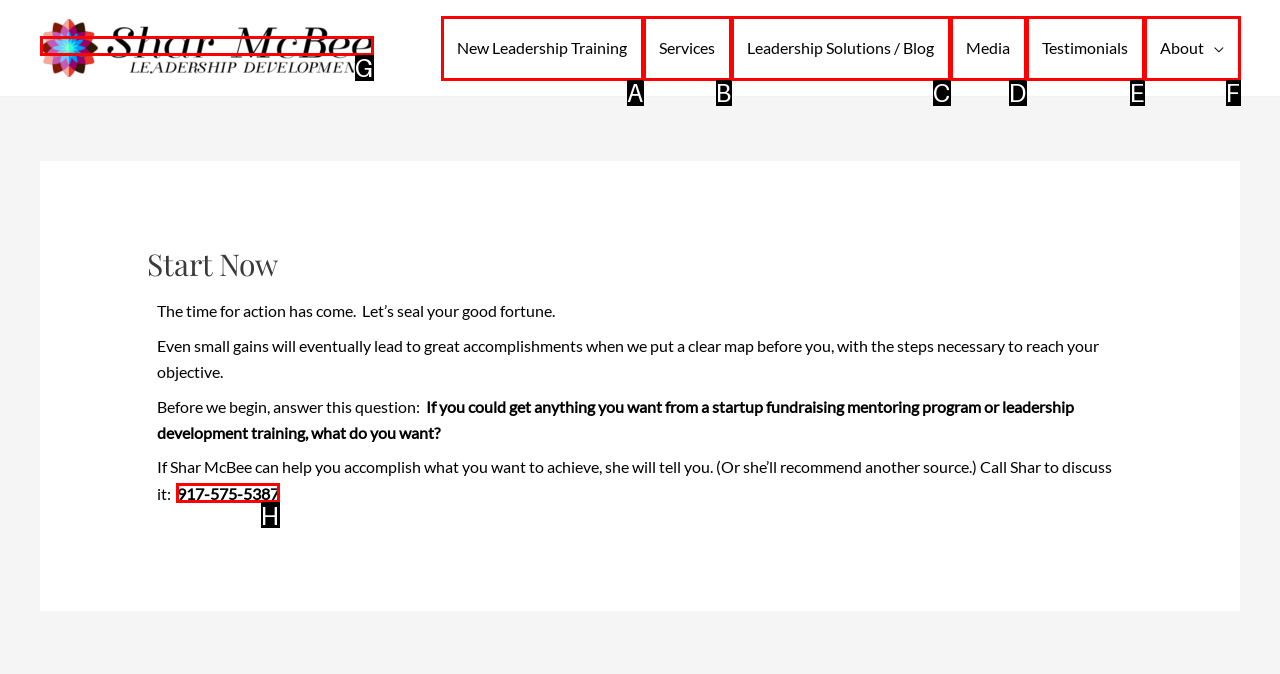Tell me which letter corresponds to the UI element that will allow you to Click the Unity Web Agency link. Answer with the letter directly.

None